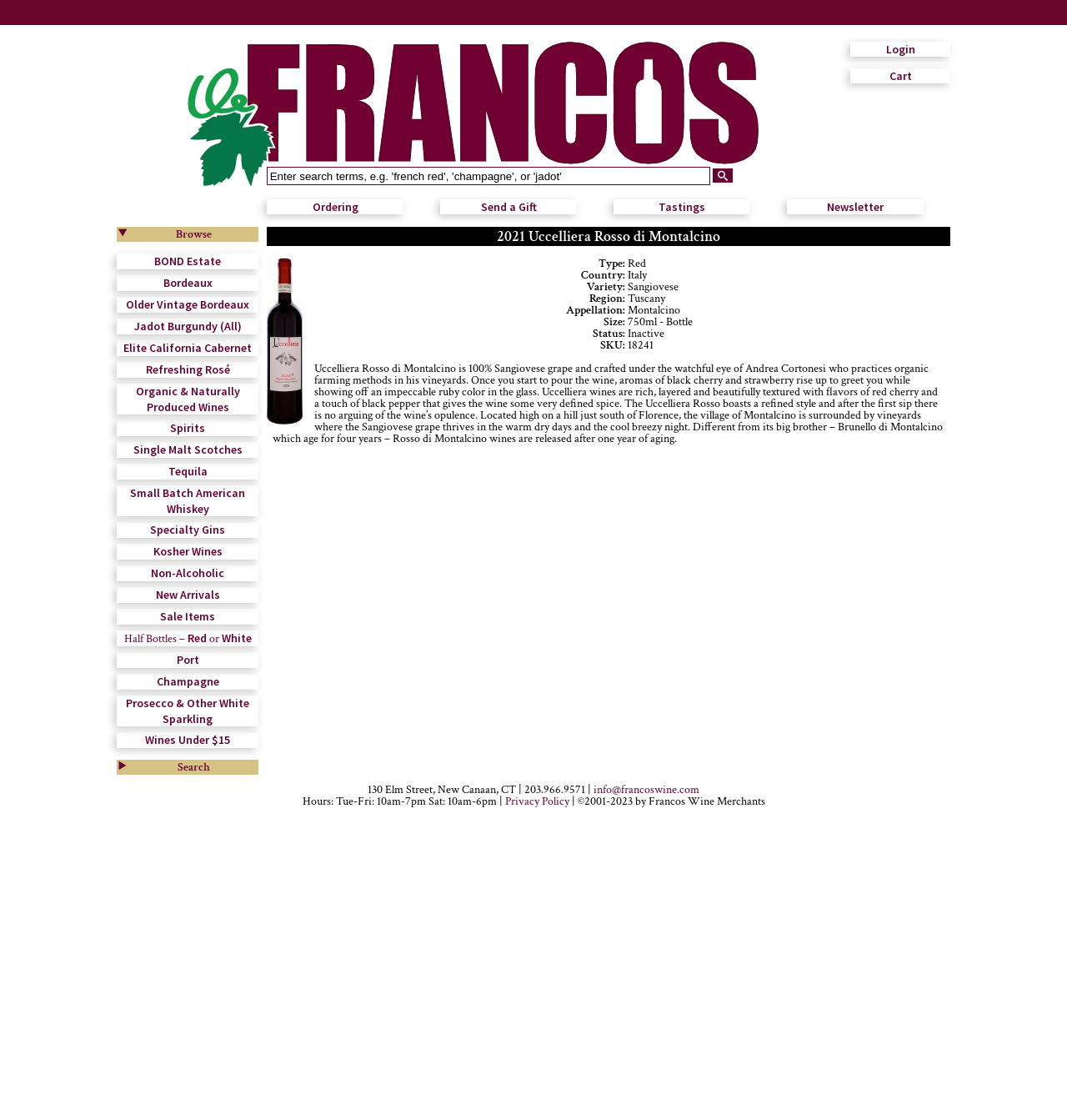Identify the bounding box of the UI component described as: "Small Batch American Whiskey".

[0.122, 0.433, 0.23, 0.461]